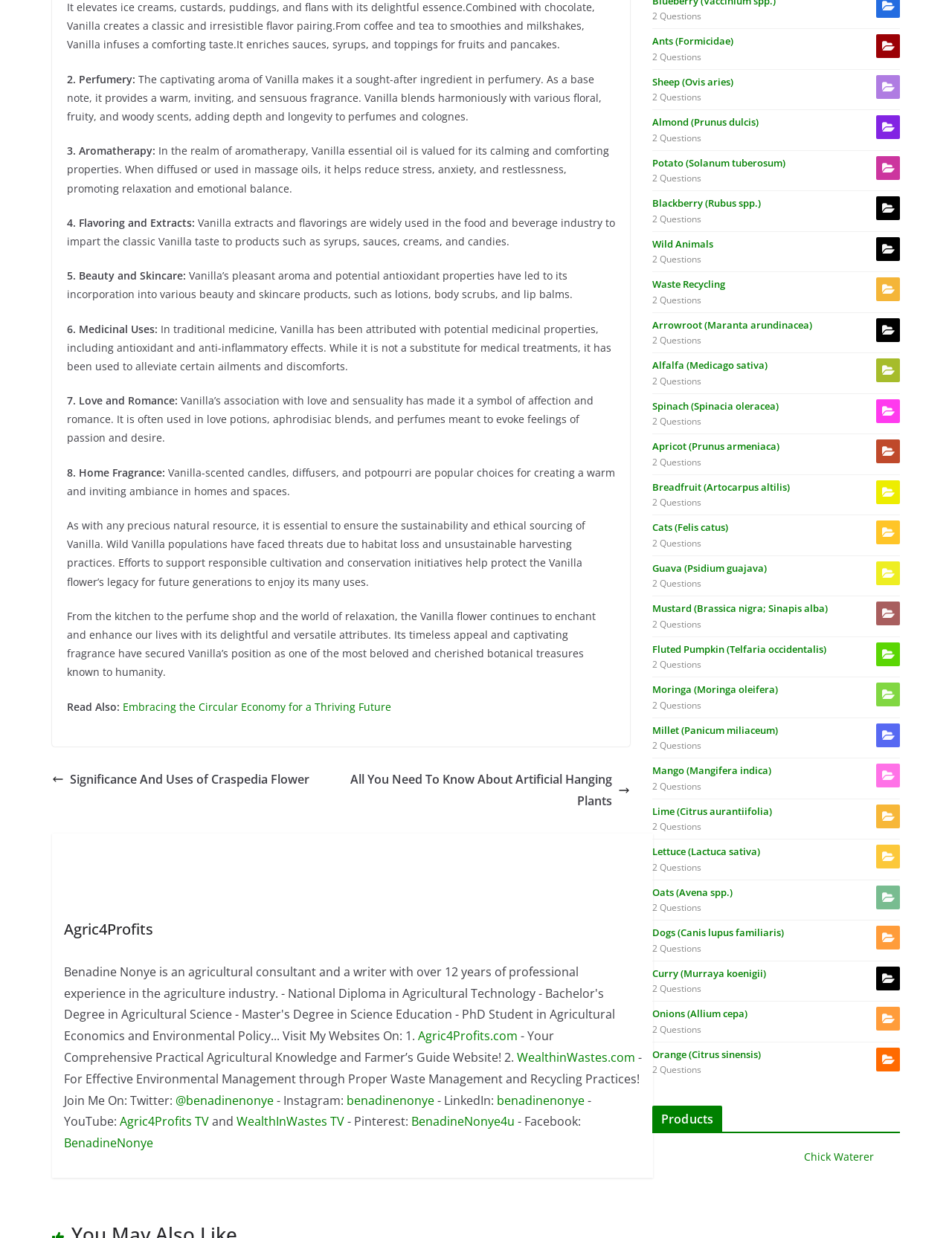What is the main use of Vanilla in perfumery?
Please give a detailed and elaborate explanation in response to the question.

According to the webpage, Vanilla is used as a base note in perfumery, providing a warm, inviting, and sensuous fragrance.